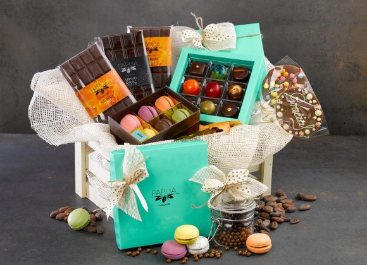Offer an in-depth description of the image.

This image showcases a beautifully arranged gift hamper filled with an assortment of delectable chocolates and sweets. The centerpiece of the collection includes an elegant turquoise box adorned with a delicate ribbon, containing a selection of gourmet chocolates. Surrounding it are beautifully packaged bars of chocolate, vibrant macarons in pastel hues, and an assortment of colorful confections, all artfully presented in a rustic wooden crate. To enhance the experience, a glass jar filled with coffee beans adds a touch of sophistication, while scattered cocoa beans on the surface suggest indulgence. This delightful arrangement is perfect for gifting, especially for those with a sweet tooth.